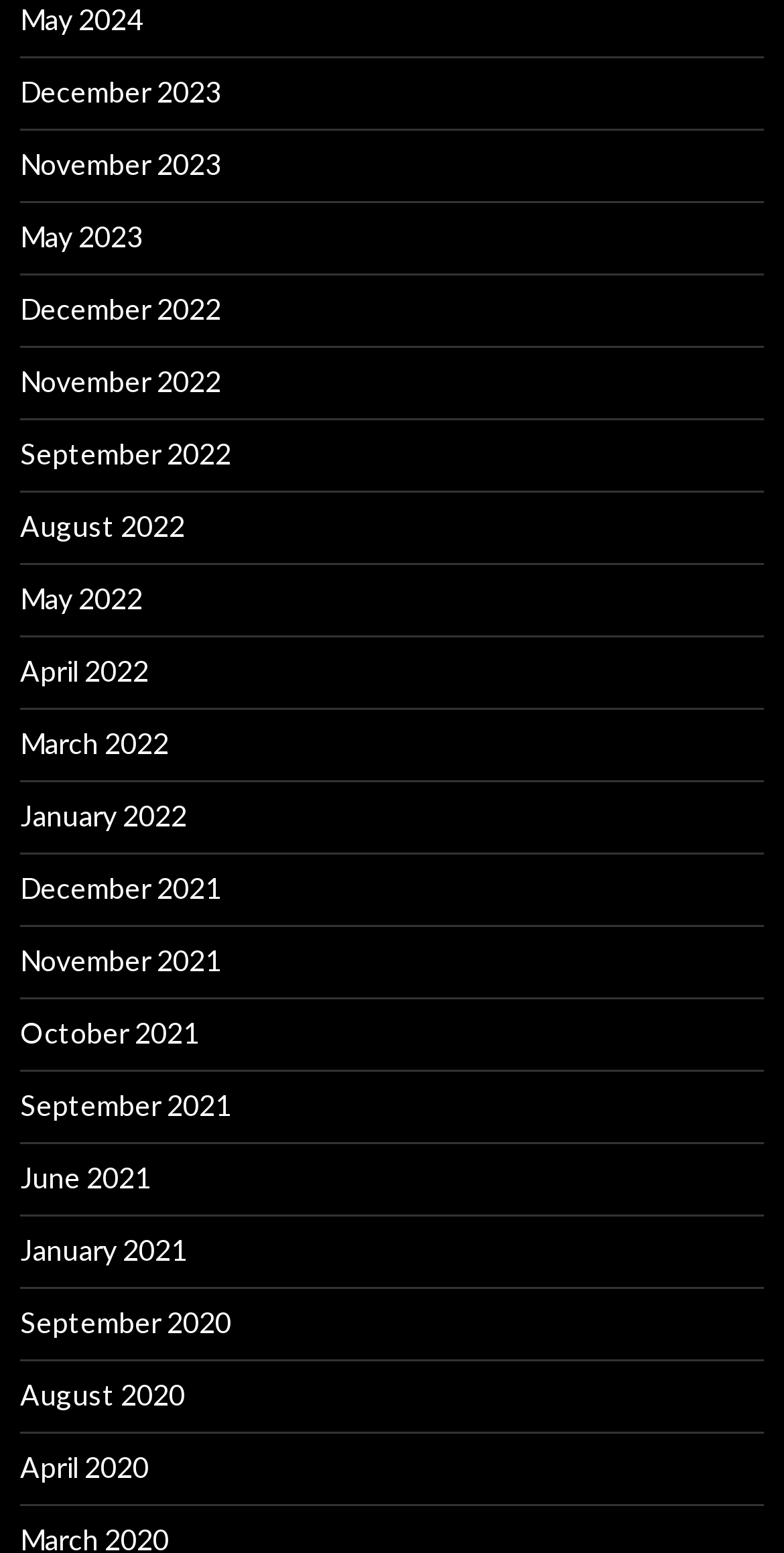Locate the bounding box coordinates of the element that should be clicked to fulfill the instruction: "access April 2020".

[0.026, 0.934, 0.19, 0.956]